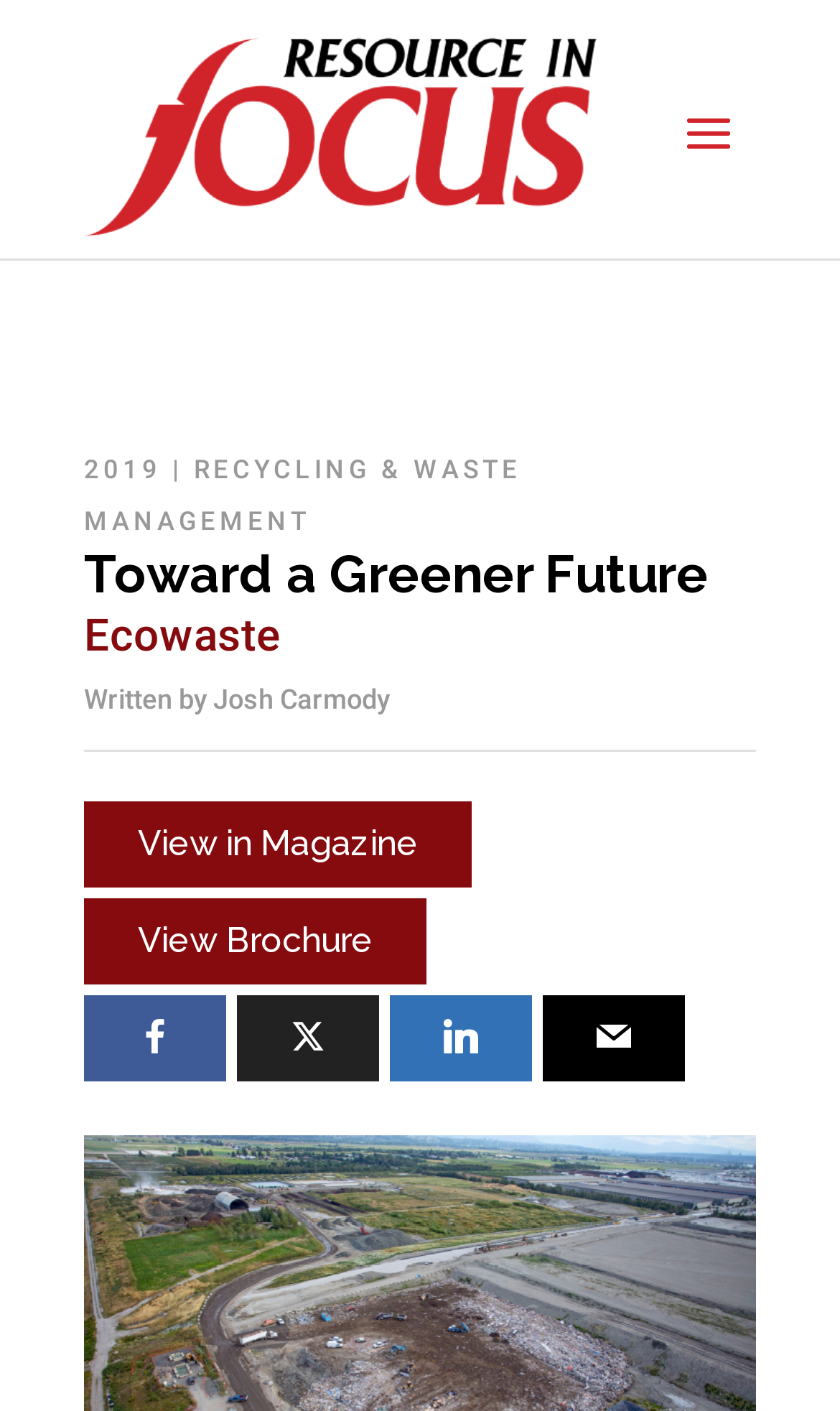Write a detailed summary of the webpage, including text, images, and layout.

The webpage is titled "Toward a Greener Future - Resource In Focus" and appears to be an article or blog post about recycling and waste management. At the top of the page, there are several links, including one with no text, another with the year "2019", and a third with the text "RECYCLING & WASTE MANAGEMENT". 

Below these links, there is a heading that reads "Toward a Greener Future", followed by the text "Ecowaste" and then "Written by Josh Carmody". 

Further down the page, there are three links: "View in Magazine", "View Brochure", and four social media icons represented by Unicode characters. The social media icons are positioned horizontally, with the first icon on the left and the fourth icon on the right. 

The meta description suggests that the article will discuss how the view of waste management has changed over the past 48 years, with Ecowaste being a part of this change.